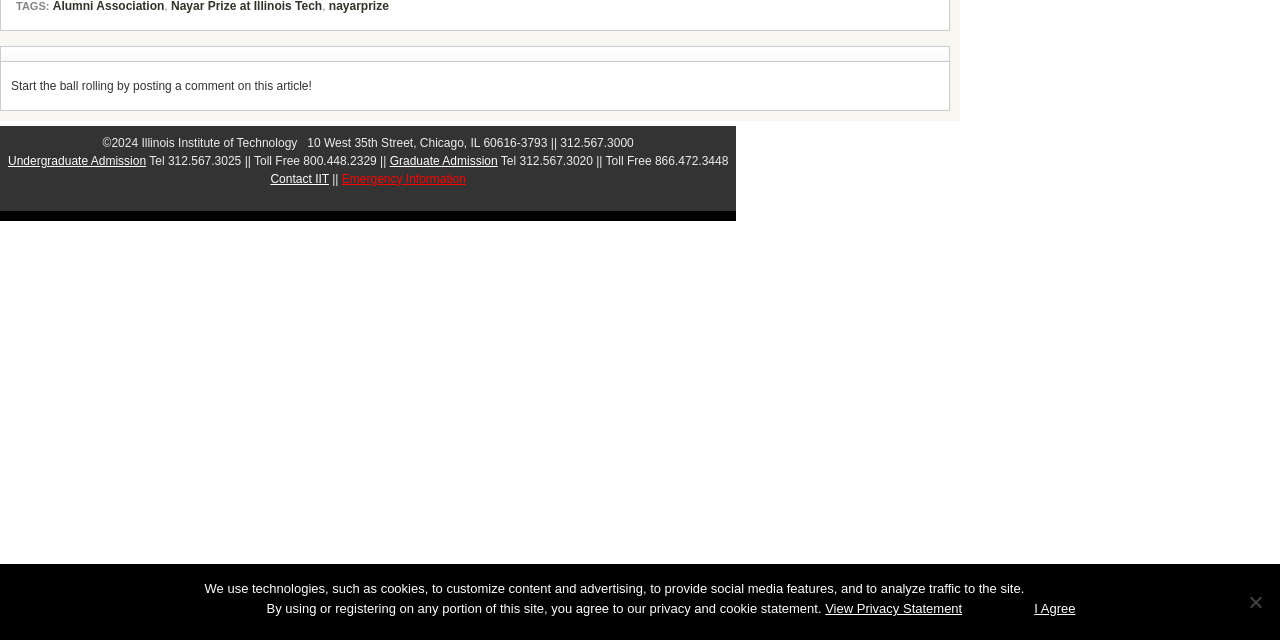Identify the bounding box for the UI element specified in this description: "Undergraduate Admission". The coordinates must be four float numbers between 0 and 1, formatted as [left, top, right, bottom].

[0.006, 0.239, 0.114, 0.261]